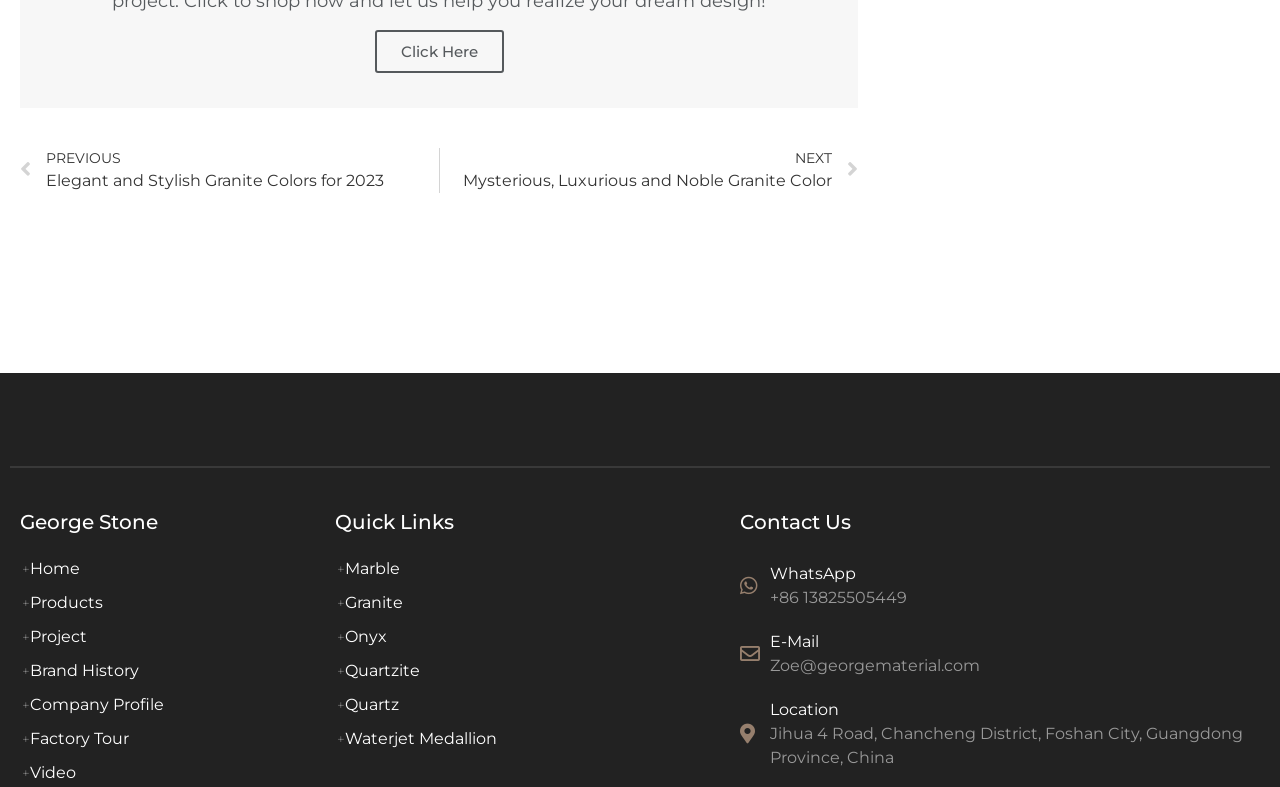Given the element description Click Here, specify the bounding box coordinates of the corresponding UI element in the format (top-left x, top-left y, bottom-right x, bottom-right y). All values must be between 0 and 1.

[0.293, 0.038, 0.393, 0.093]